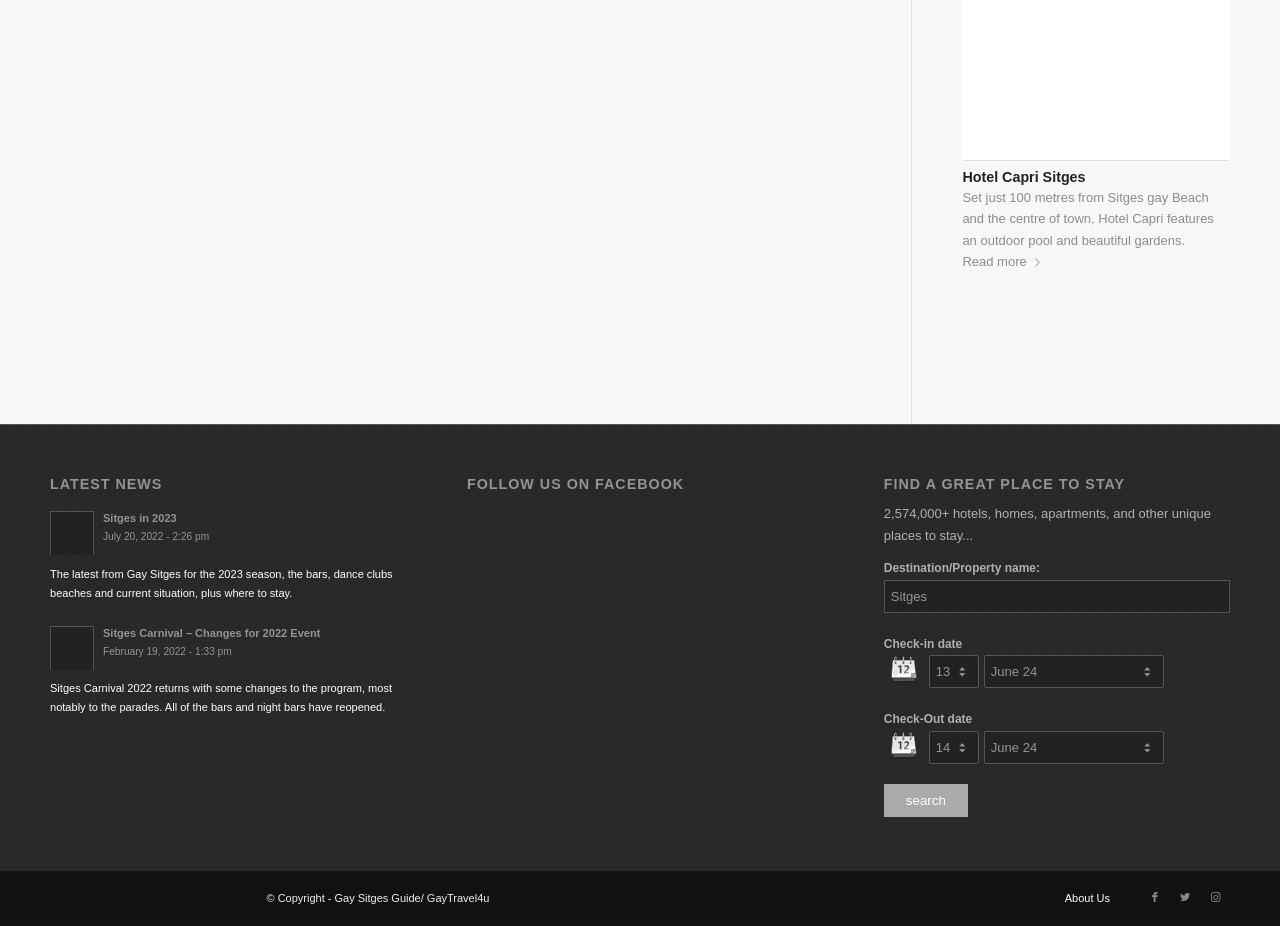Pinpoint the bounding box coordinates of the area that should be clicked to complete the following instruction: "Check the latest news". The coordinates must be given as four float numbers between 0 and 1, i.e., [left, top, right, bottom].

[0.039, 0.515, 0.309, 0.532]